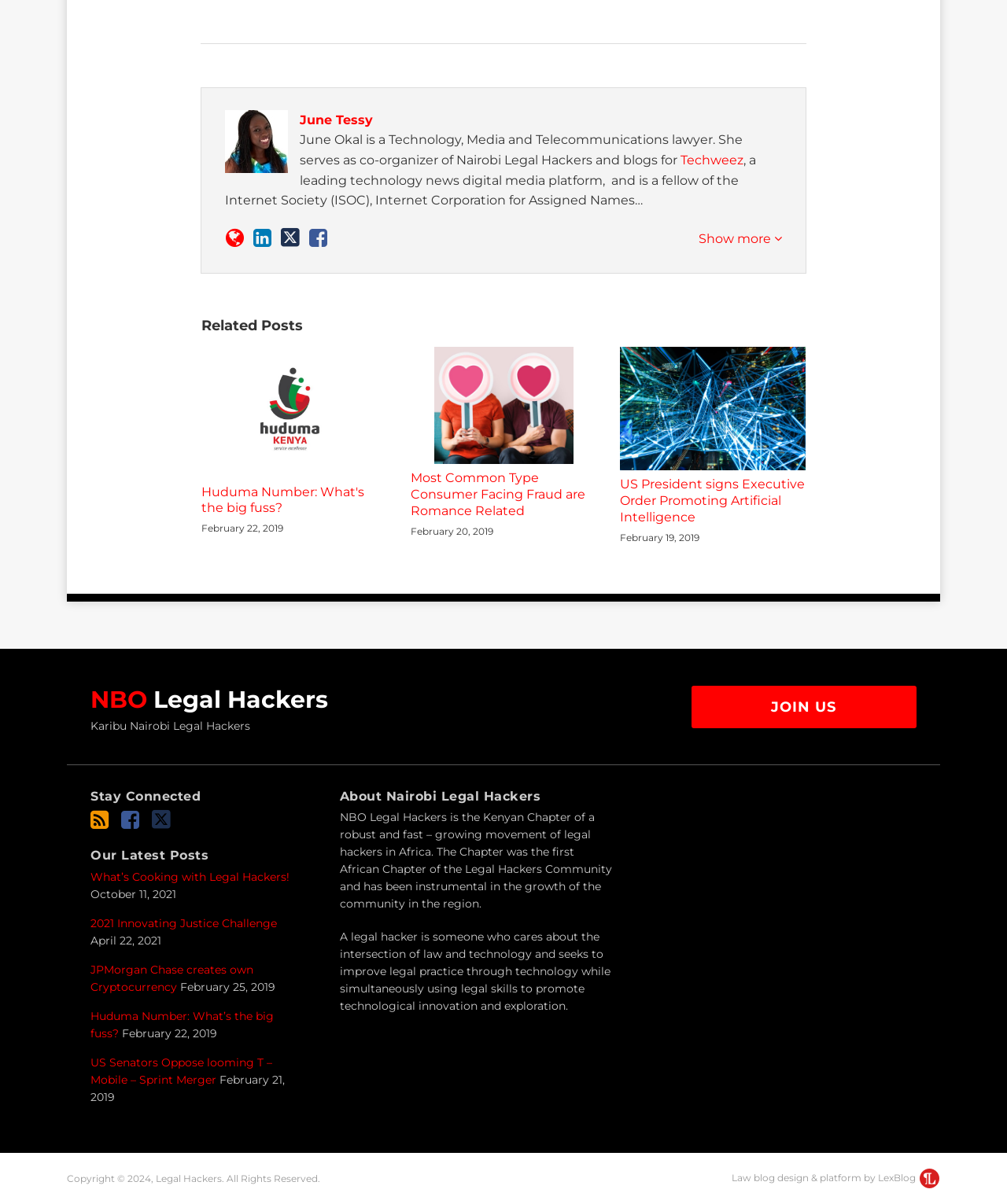Find the bounding box coordinates of the clickable element required to execute the following instruction: "Read more about June Tessy". Provide the coordinates as four float numbers between 0 and 1, i.e., [left, top, right, bottom].

[0.224, 0.189, 0.242, 0.206]